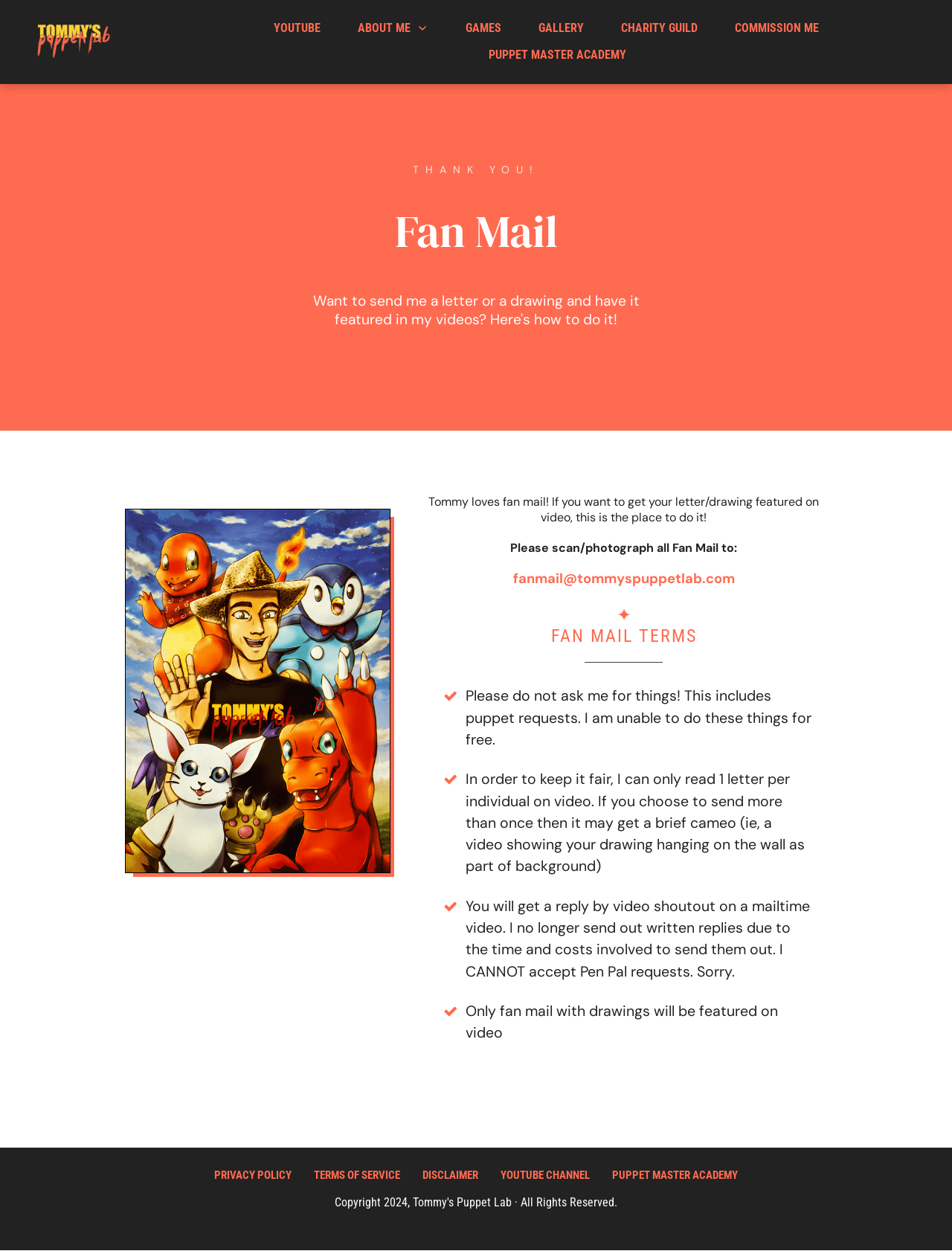Can you ask for puppet requests?
Could you answer the question in a detailed manner, providing as much information as possible?

According to the webpage, it is explicitly stated in the 'FAN MAIL TERMS' section that 'Please do not ask me for things! This includes puppet requests. I am unable to do these things for free.' This implies that asking for puppet requests is not allowed.